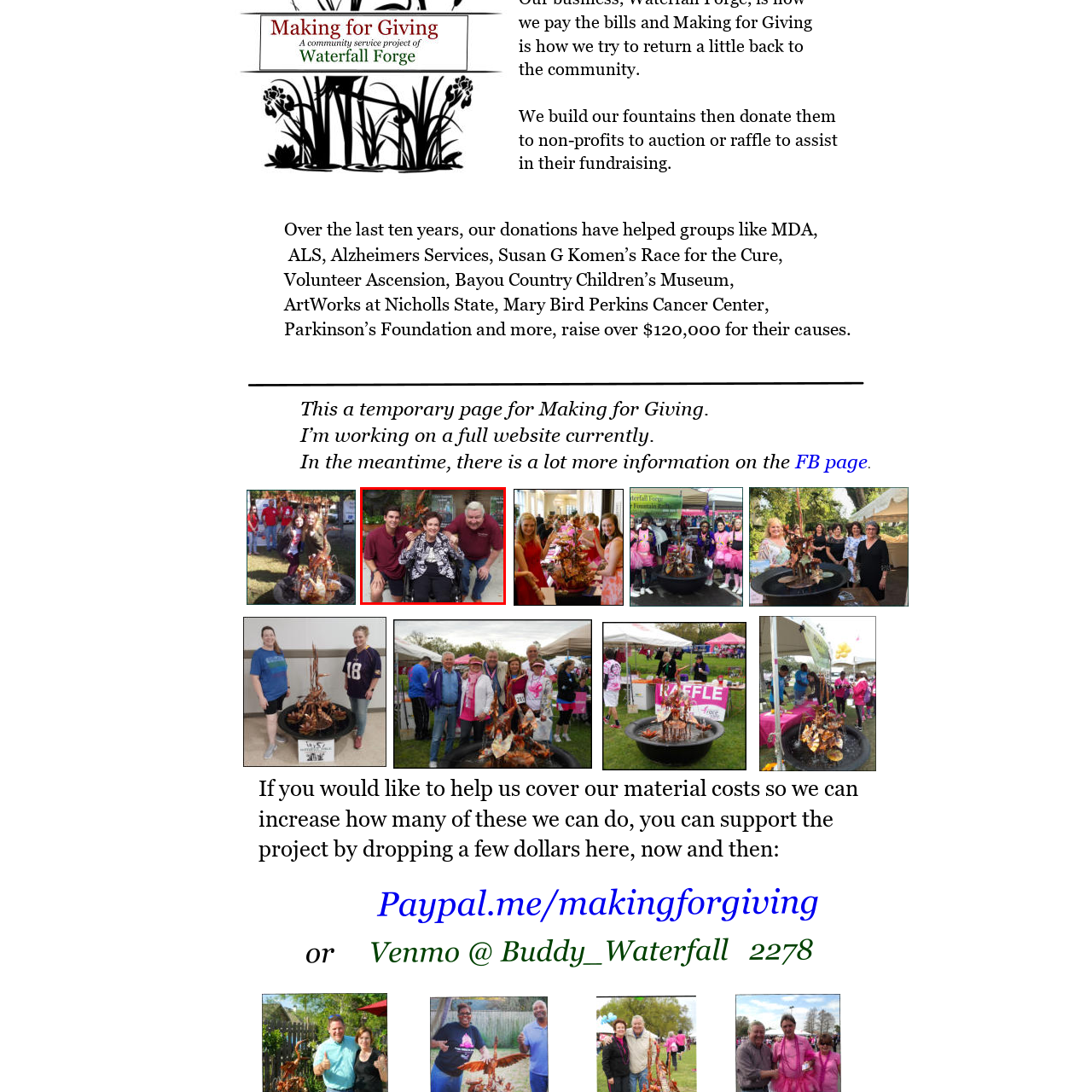Pay attention to the content inside the red bounding box and deliver a detailed answer to the following question based on the image's details: What color are the men's shirts?

The two men flanking the woman on either side are wearing matching maroon shirts, which expresses a sense of unity and togetherness.